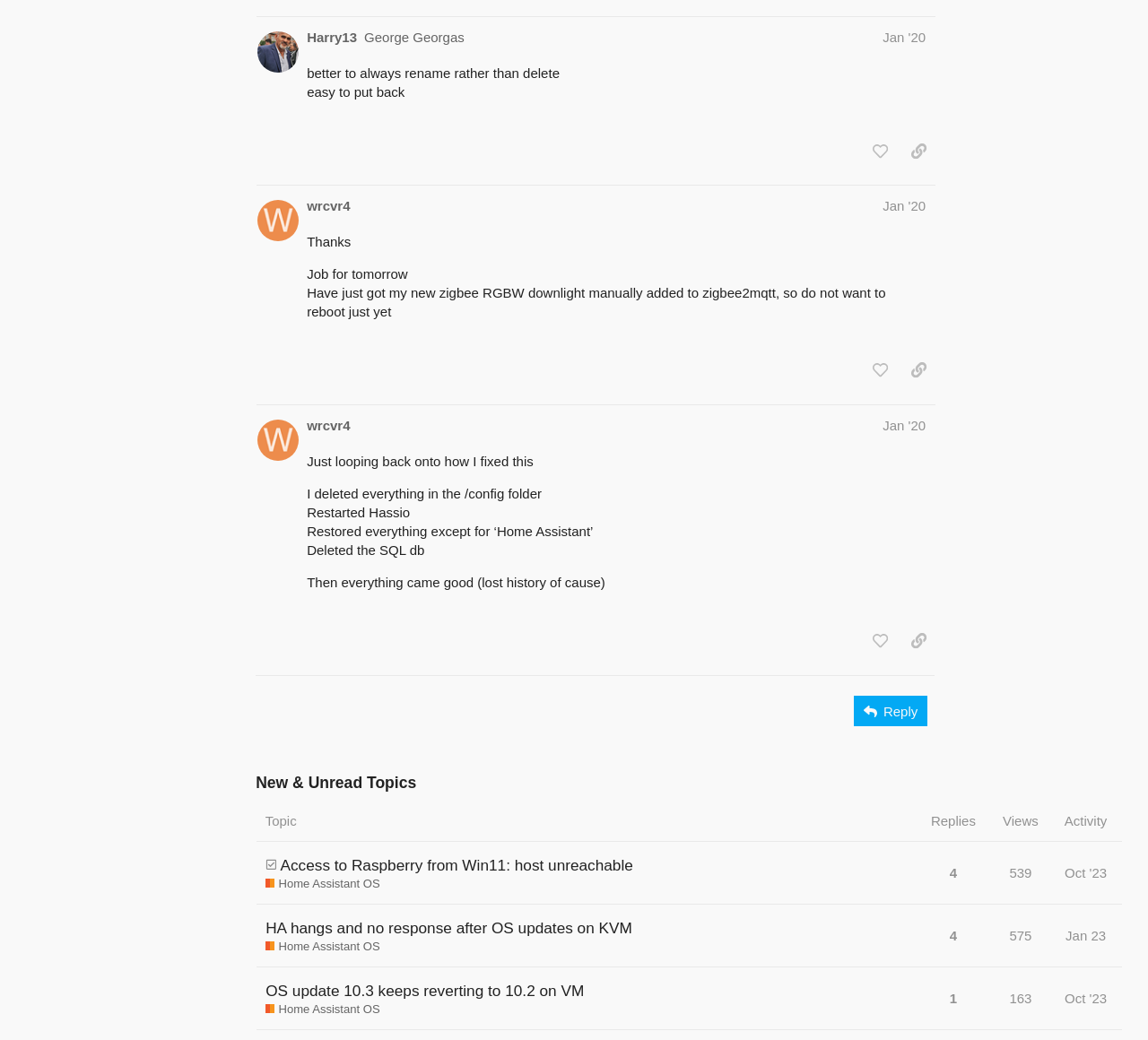Identify the bounding box for the UI element described as: "Home Assistant OS". Ensure the coordinates are four float numbers between 0 and 1, formatted as [left, top, right, bottom].

[0.231, 0.842, 0.331, 0.858]